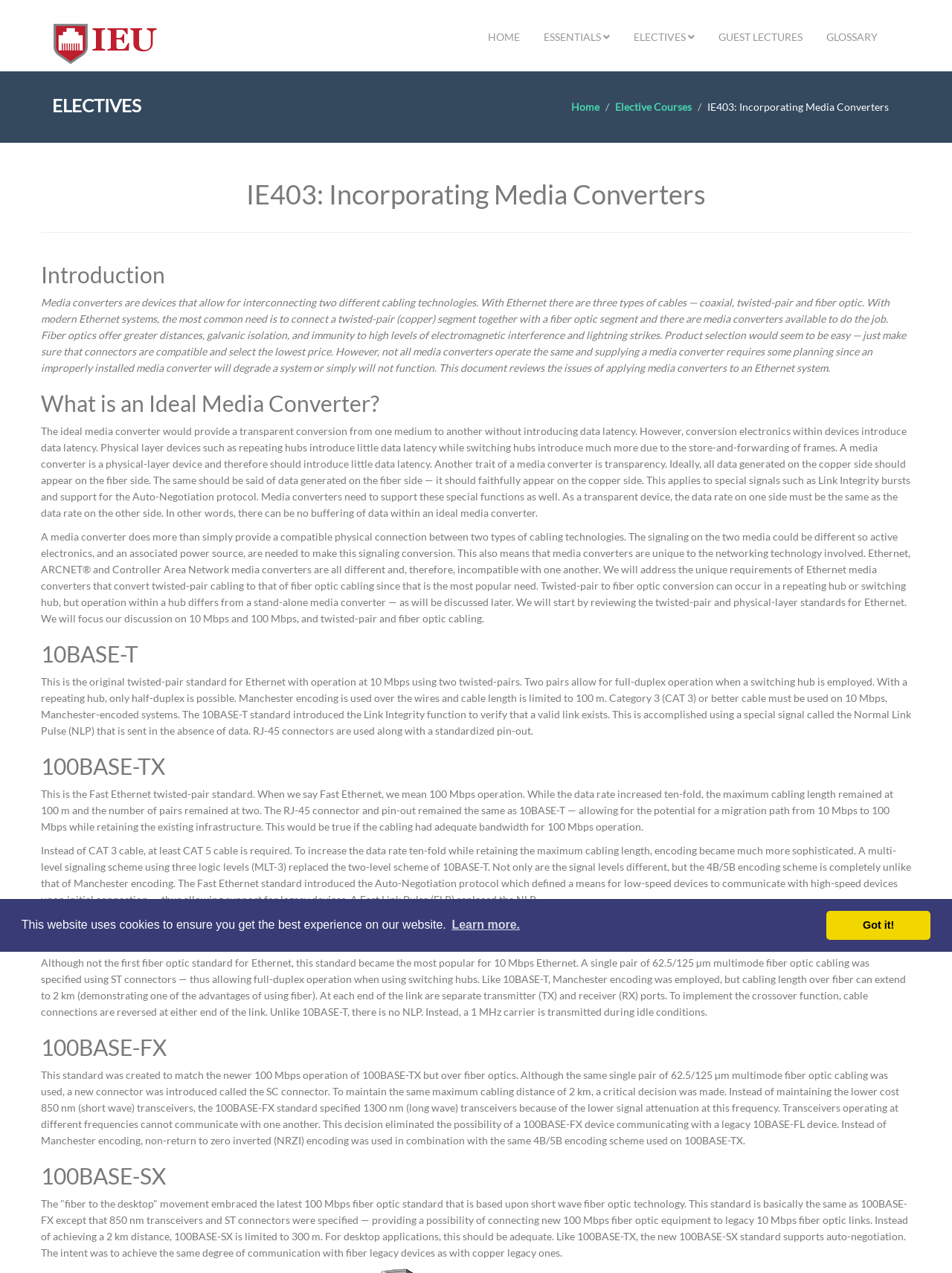Given the element description: "Got it!", predict the bounding box coordinates of this UI element. The coordinates must be four float numbers between 0 and 1, given as [left, top, right, bottom].

[0.868, 0.715, 0.978, 0.738]